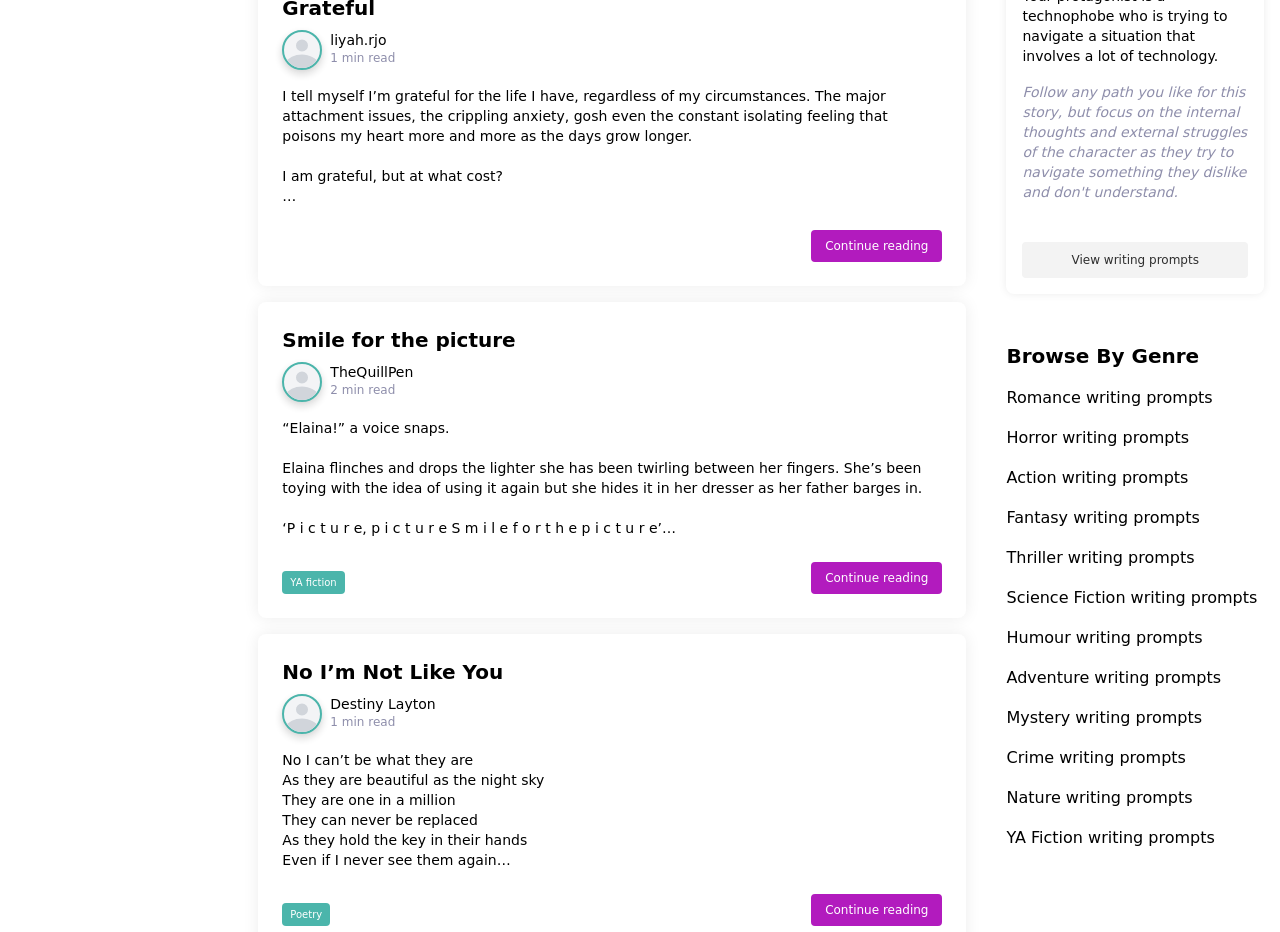Determine the bounding box coordinates of the element's region needed to click to follow the instruction: "View writing prompts". Provide these coordinates as four float numbers between 0 and 1, formatted as [left, top, right, bottom].

[0.799, 0.26, 0.975, 0.298]